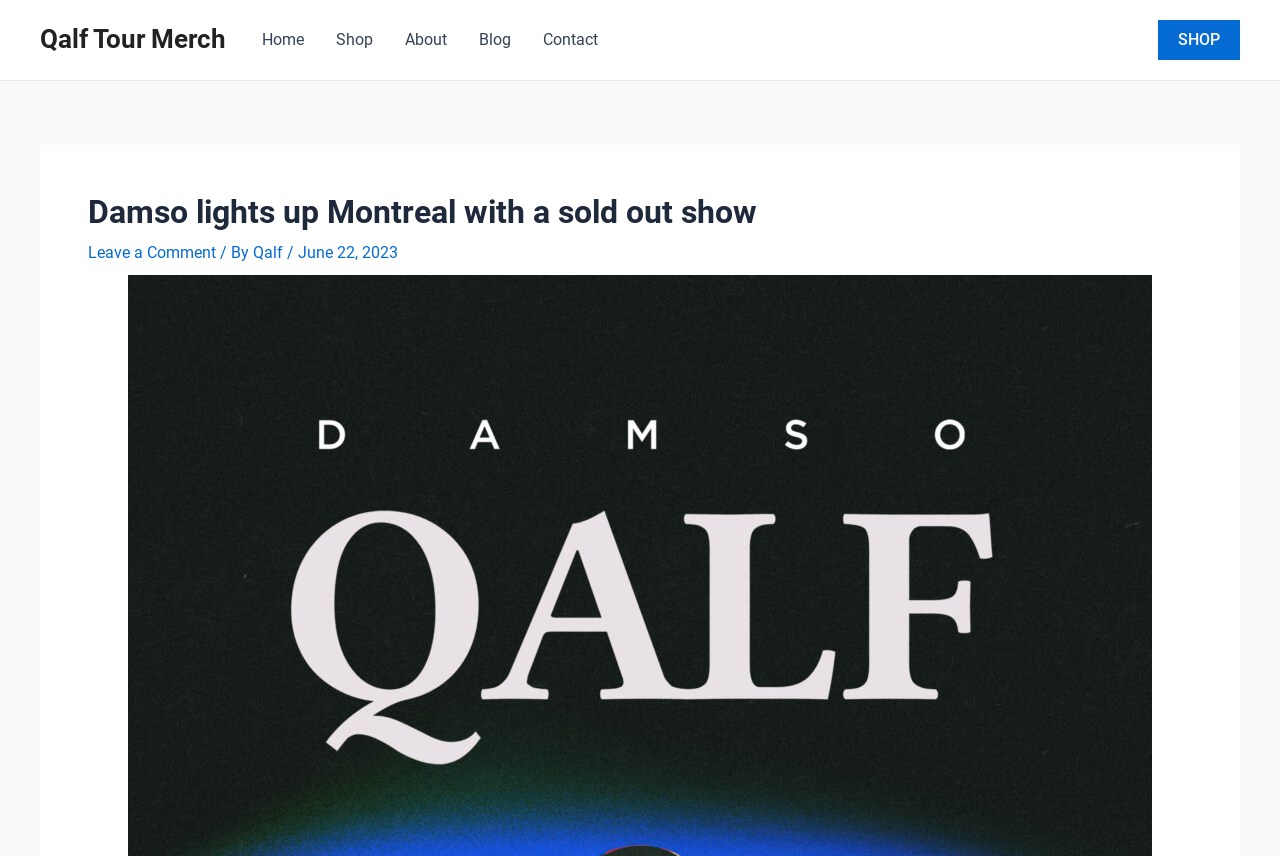Provide a single word or phrase to answer the given question: 
What is the text above the post navigation?

Post navigation